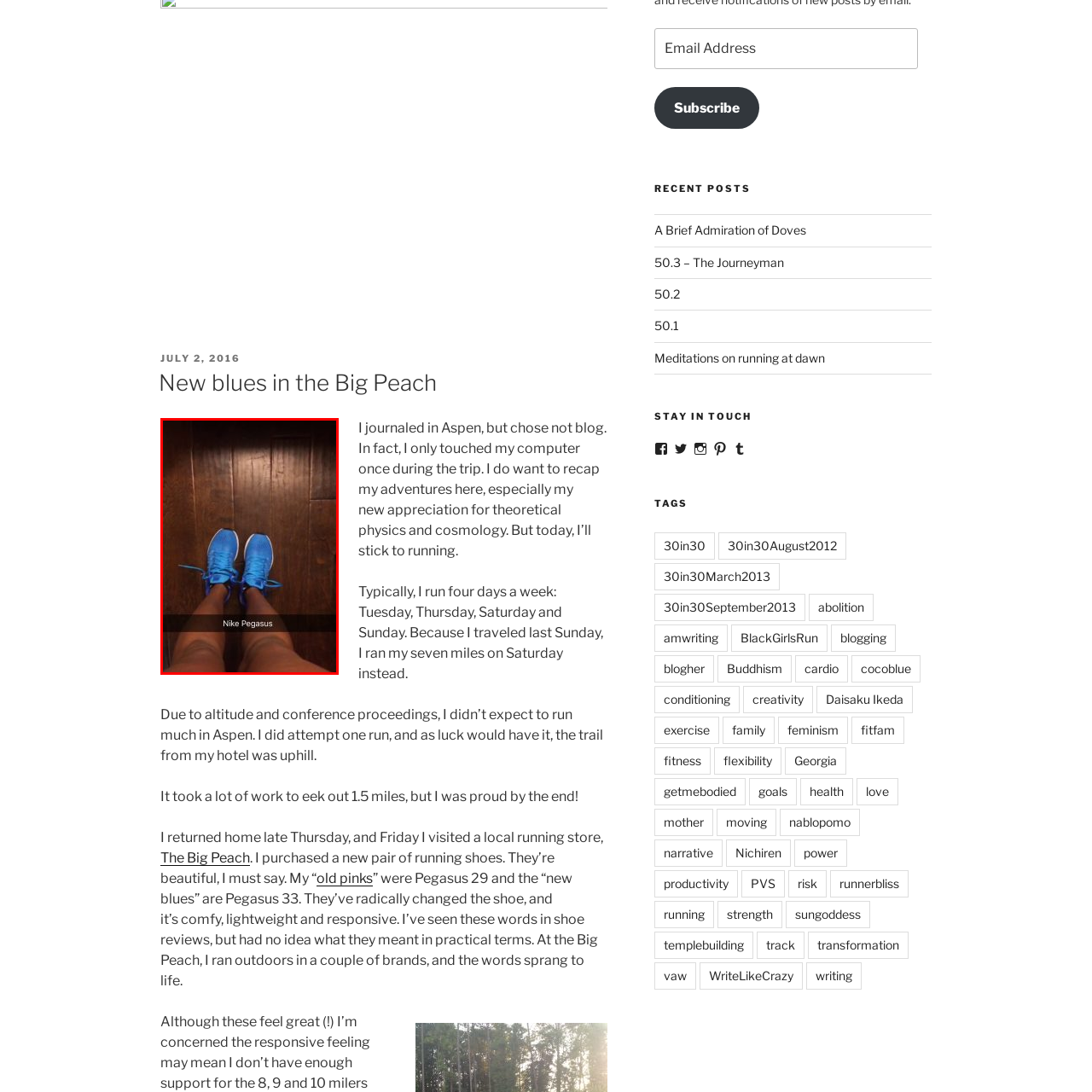Examine the area within the red bounding box and answer the following question using a single word or phrase:
What is the material of the floor?

Wooden